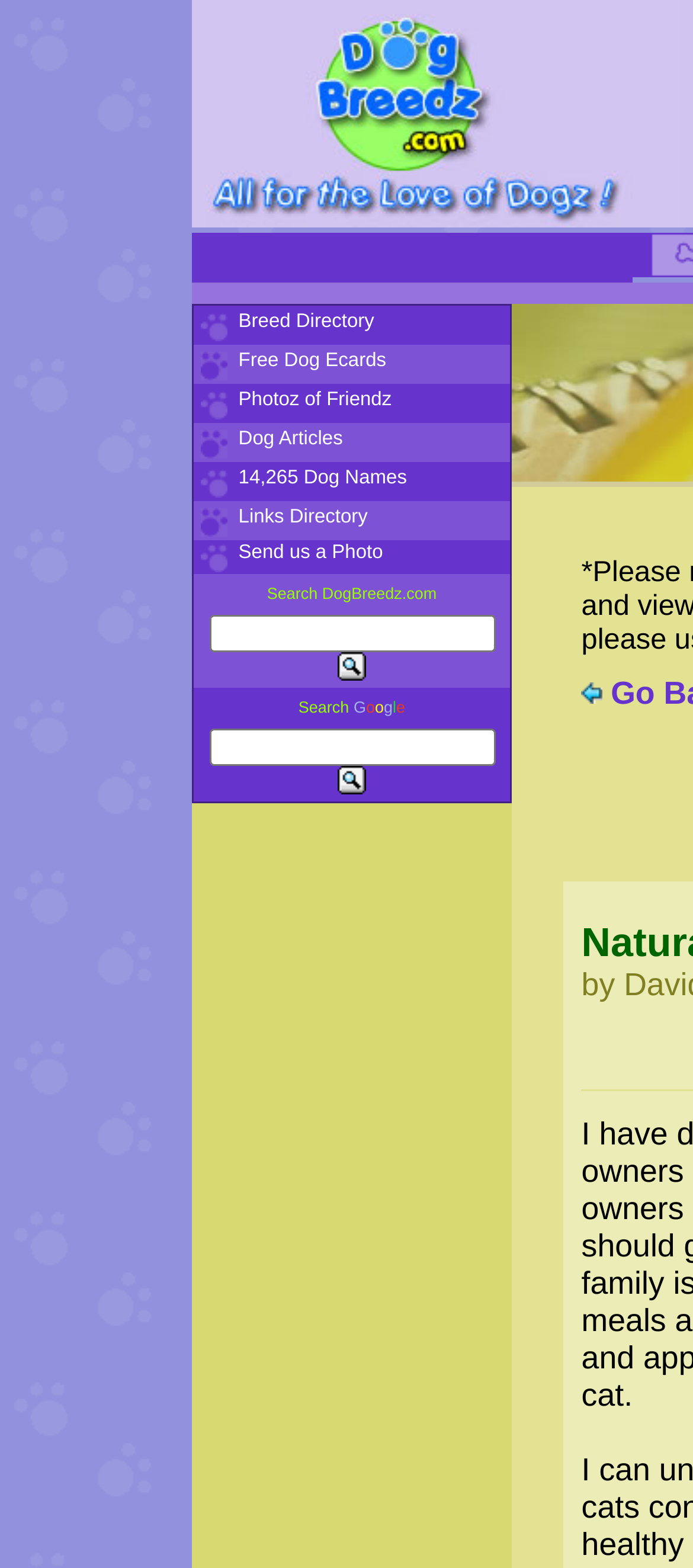What type of content is available on this website?
Using the image, give a concise answer in the form of a single word or short phrase.

Various resources and articles